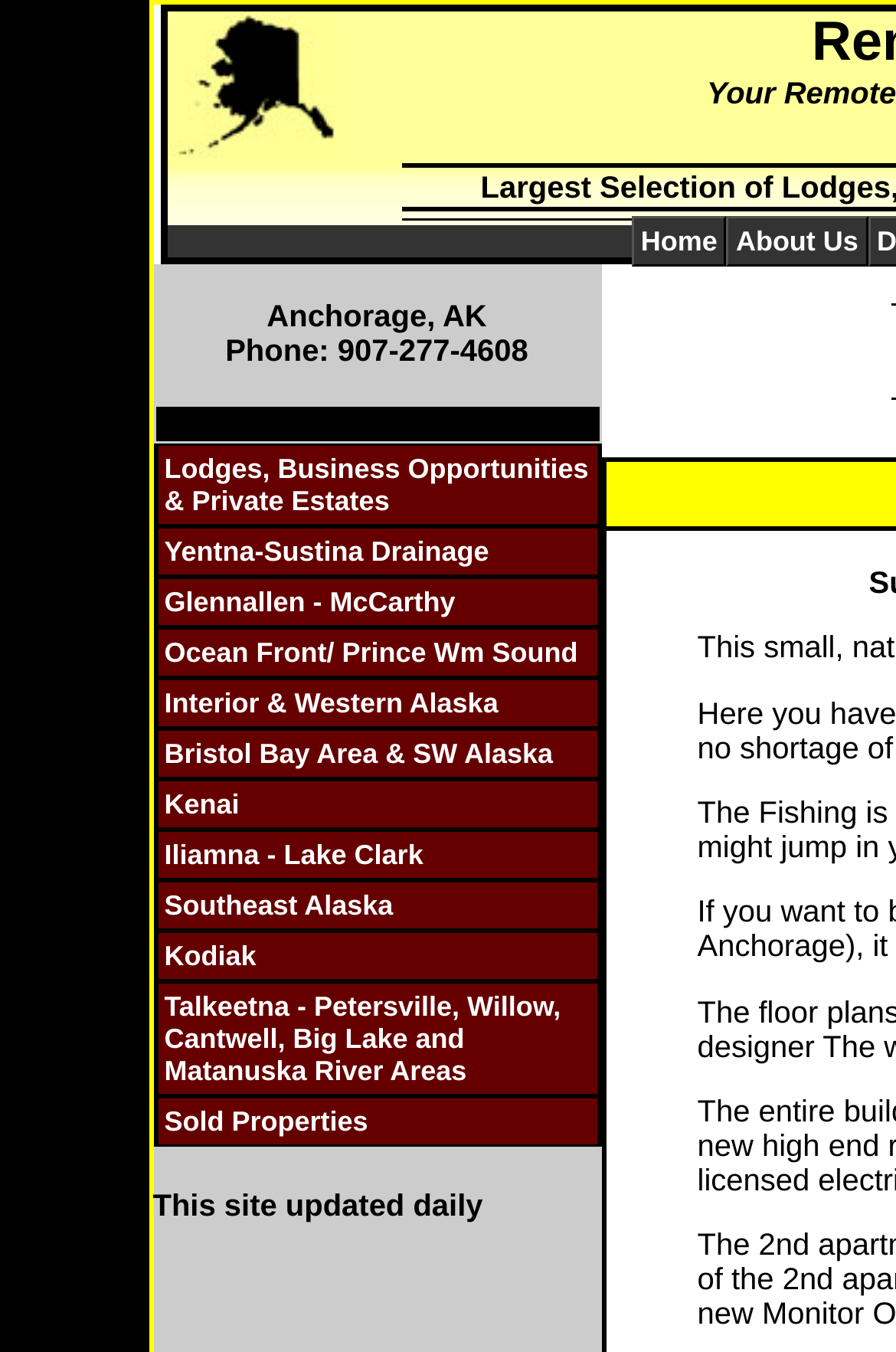How many regions are listed for property search?
Give a detailed explanation using the information visible in the image.

By examining the links on the webpage, I count 12 distinct regions listed for property search, including Yentna-Sustina Drainage, Glennallen - McCarthy, Ocean Front/ Prince Wm Sound, and others.